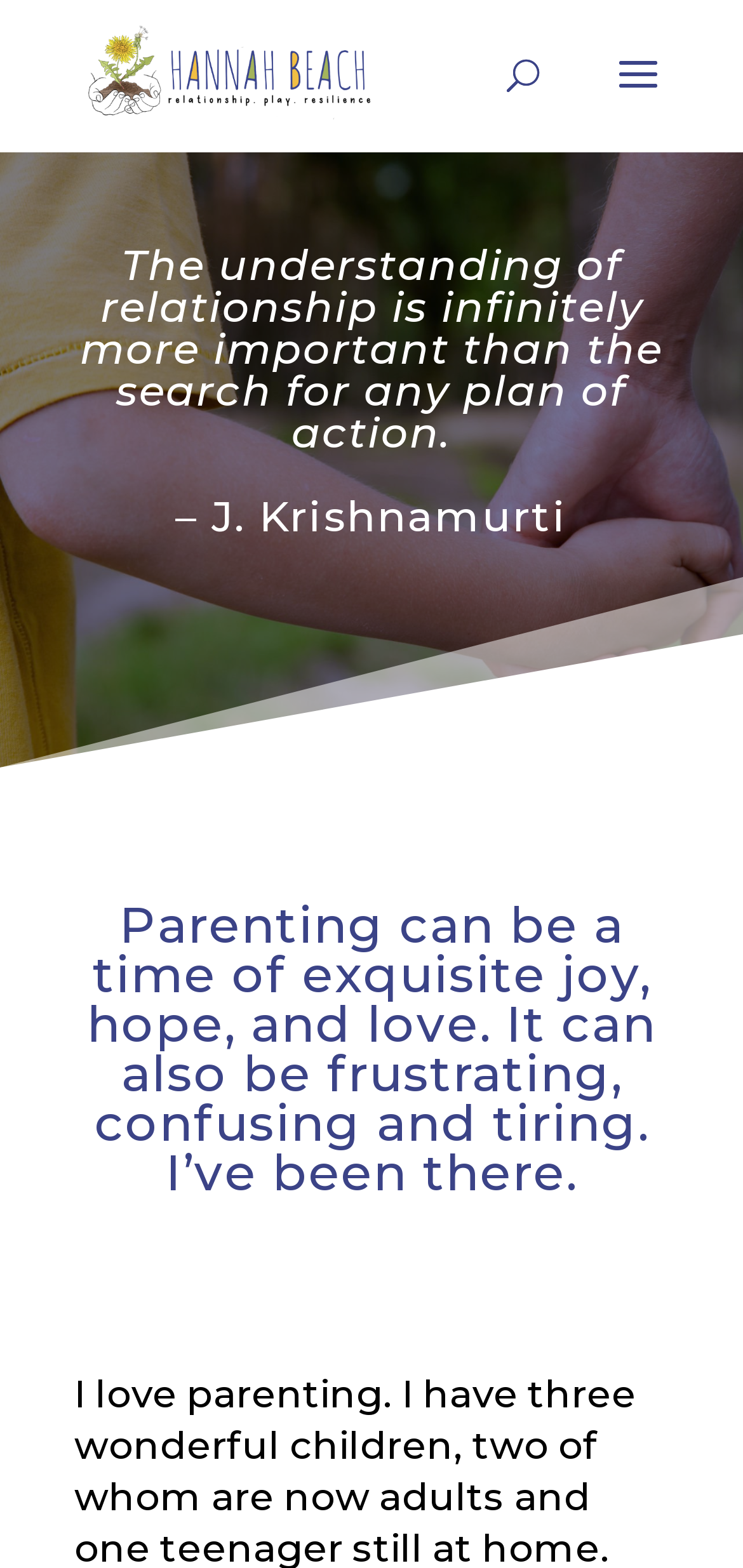Identify the bounding box for the given UI element using the description provided. Coordinates should be in the format (top-left x, top-left y, bottom-right x, bottom-right y) and must be between 0 and 1. Here is the description: alt="Hannah Beach"

[0.113, 0.034, 0.513, 0.059]